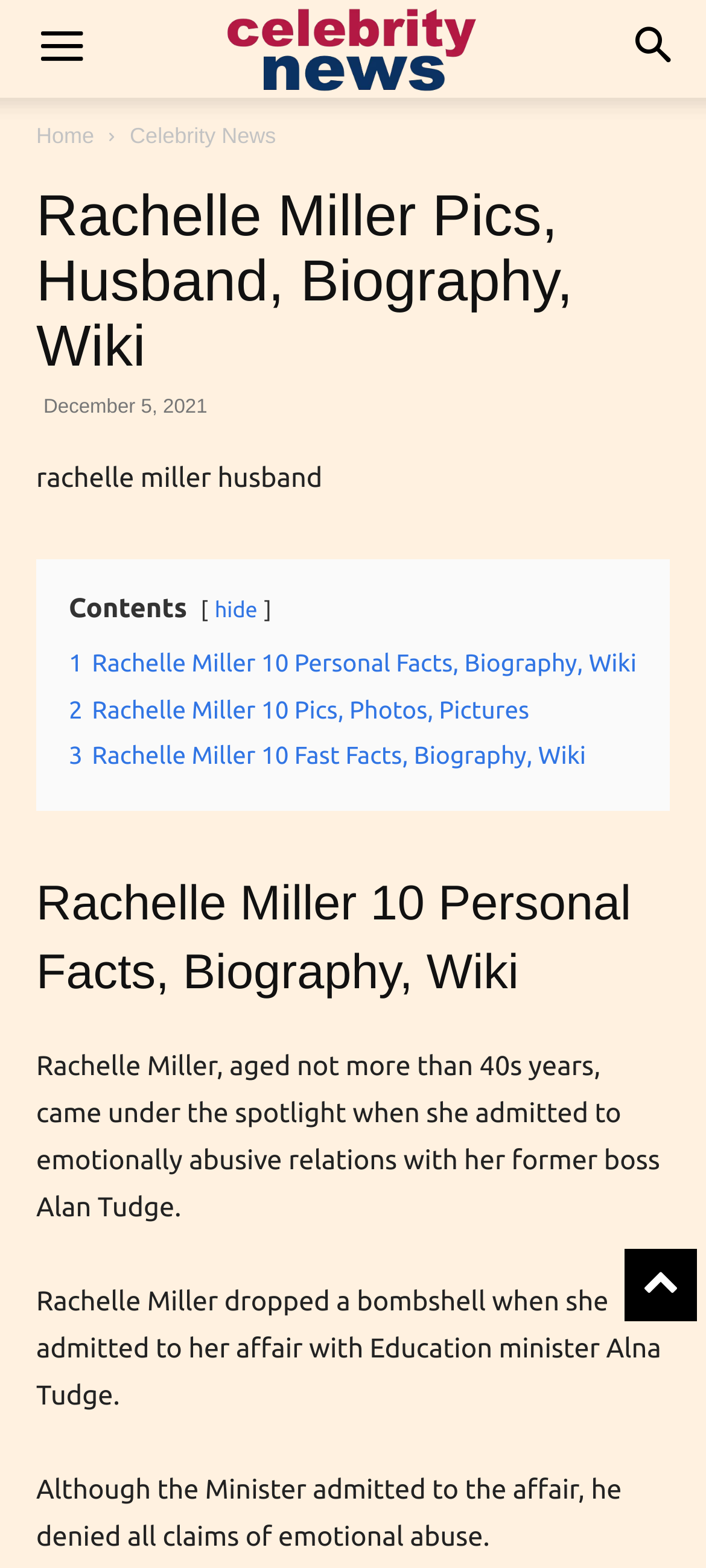Using the format (top-left x, top-left y, bottom-right x, bottom-right y), and given the element description, identify the bounding box coordinates within the screenshot: Celebrity News

[0.184, 0.078, 0.391, 0.095]